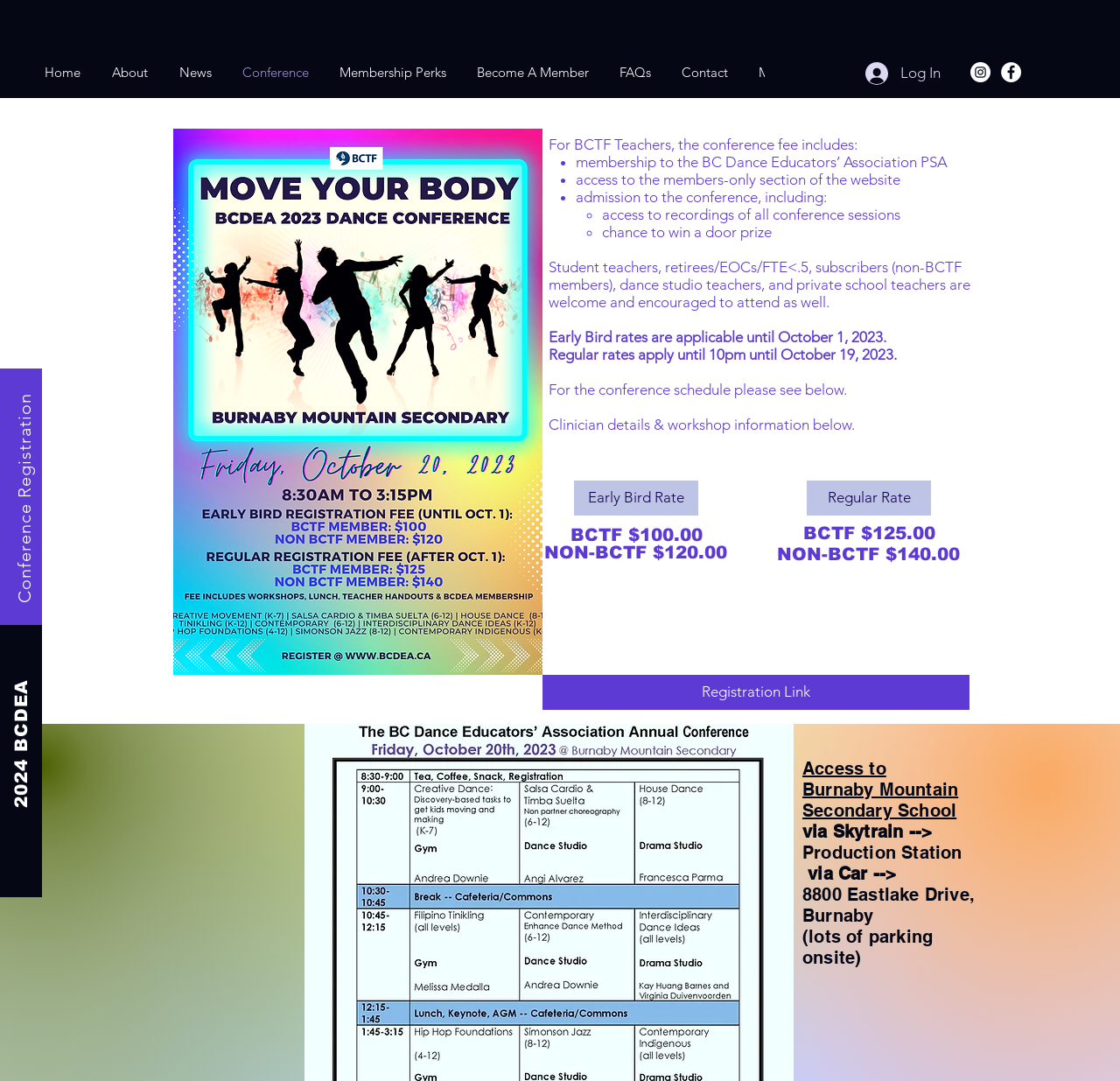Identify the bounding box coordinates of the region that needs to be clicked to carry out this instruction: "Click on the 'Post Comment' button". Provide these coordinates as four float numbers ranging from 0 to 1, i.e., [left, top, right, bottom].

None